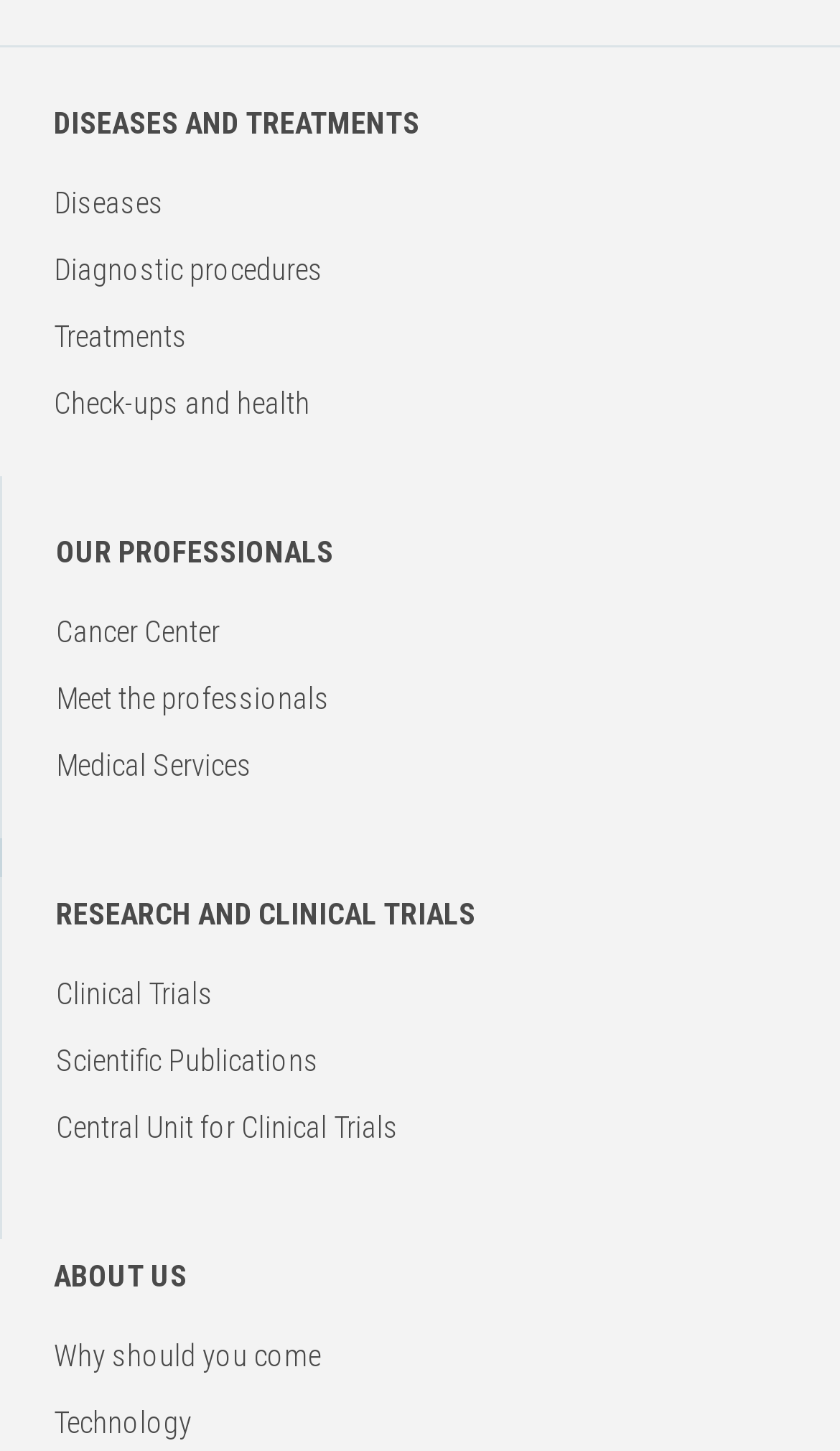Respond to the question below with a single word or phrase:
What is the last link on the webpage?

Technology